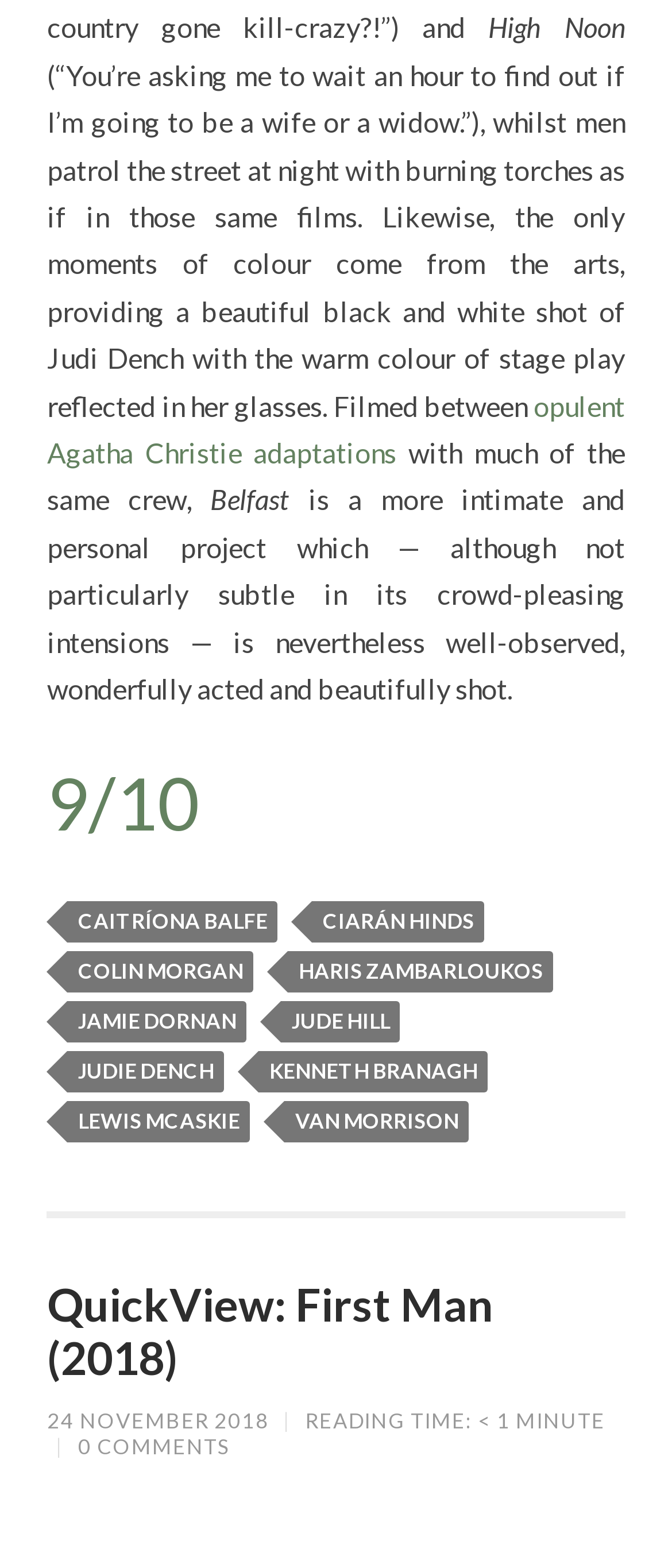How long does it take to read the review?
Based on the visual, give a brief answer using one word or a short phrase.

< 1 minute